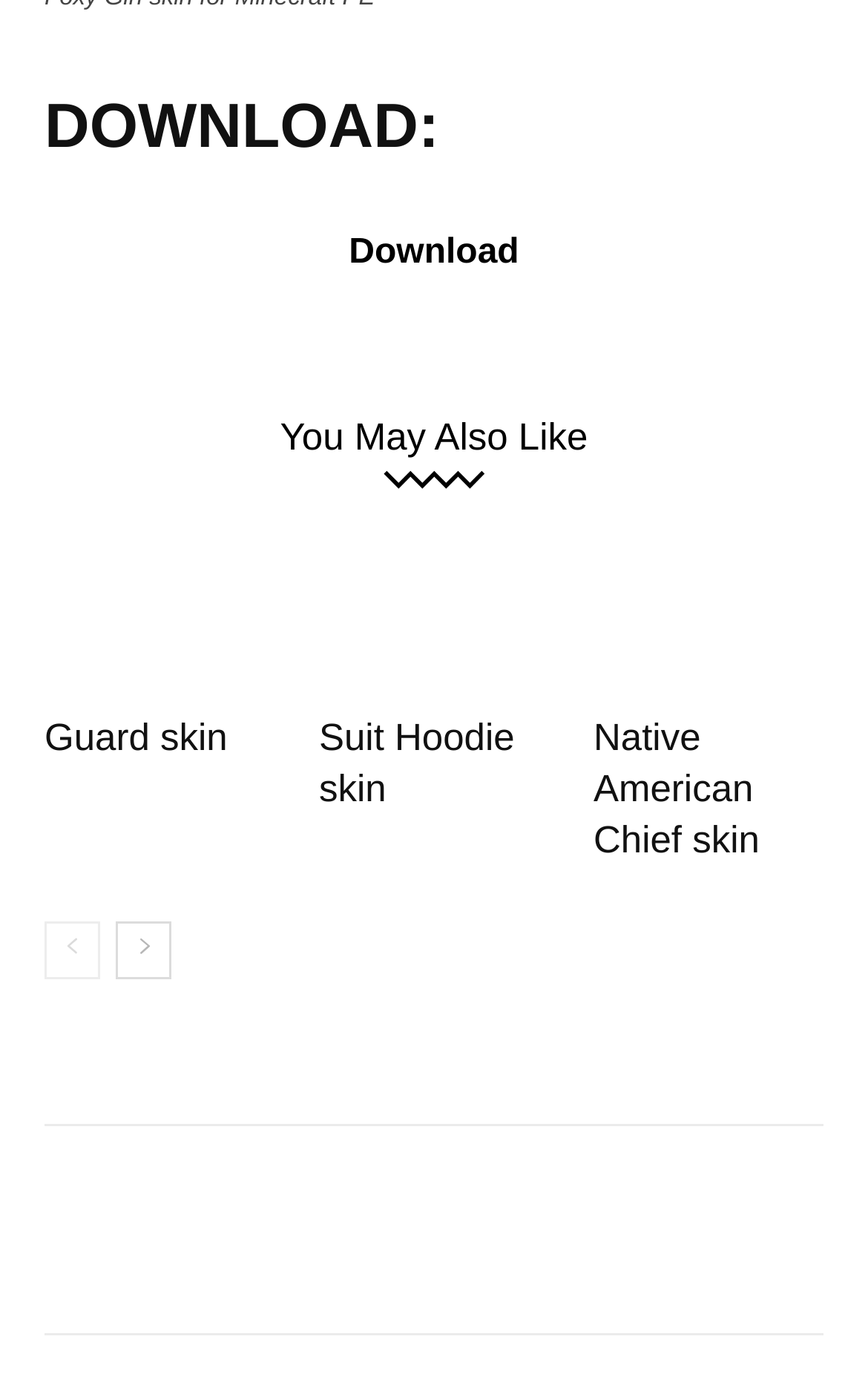Respond concisely with one word or phrase to the following query:
What is the position of the 'You May Also Like' section?

At the bottom